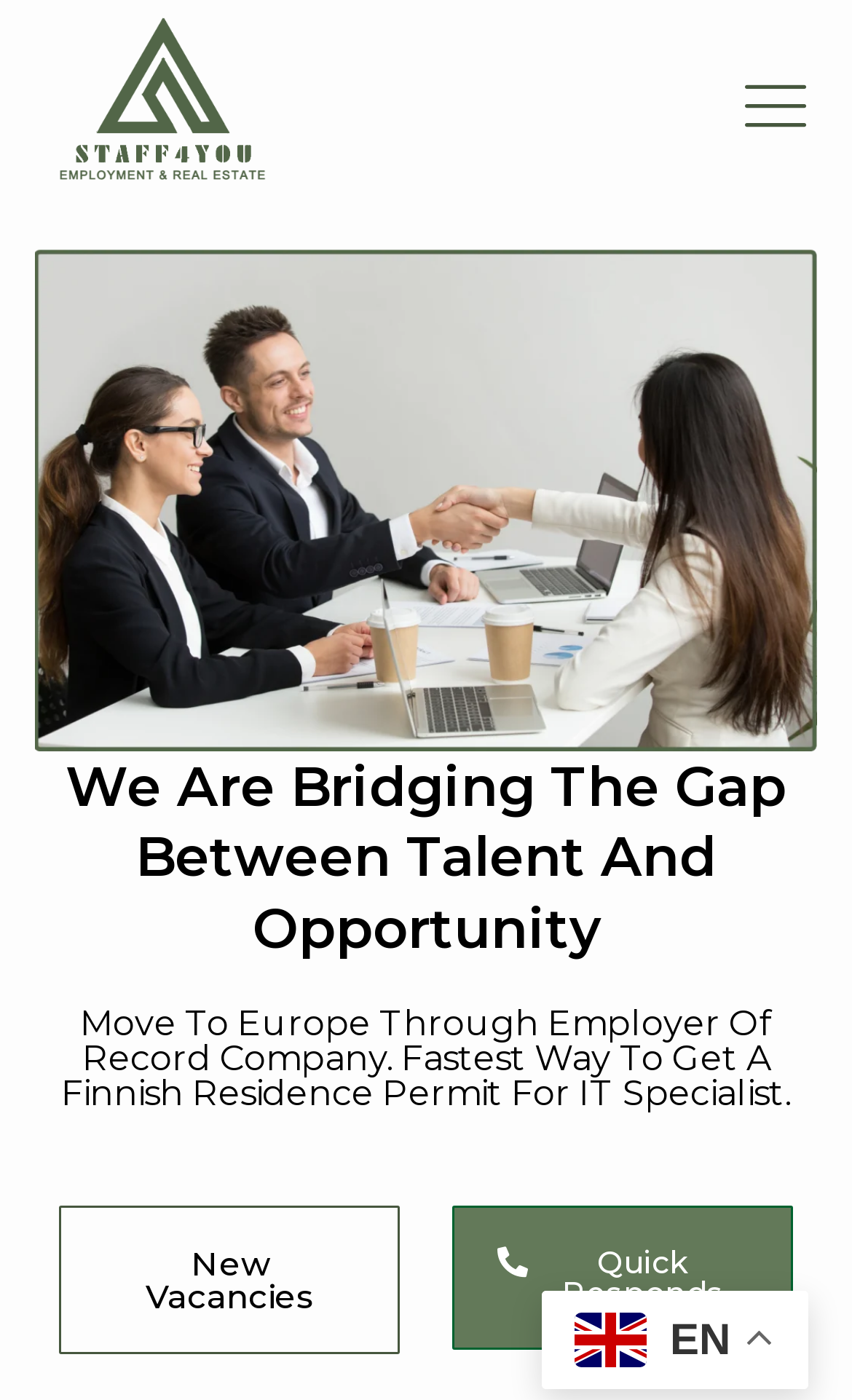Using the description "parent_node: HOME aria-label="hamburger-icon"", predict the bounding box of the relevant HTML element.

[0.845, 0.035, 0.961, 0.124]